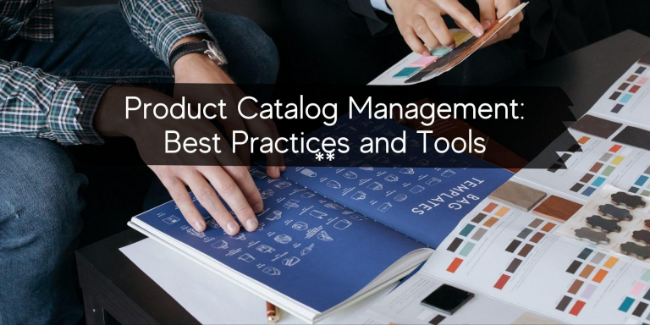Reply to the question below using a single word or brief phrase:
What is the purpose of effective product catalog management?

To enhance inventory management and attract the right customers